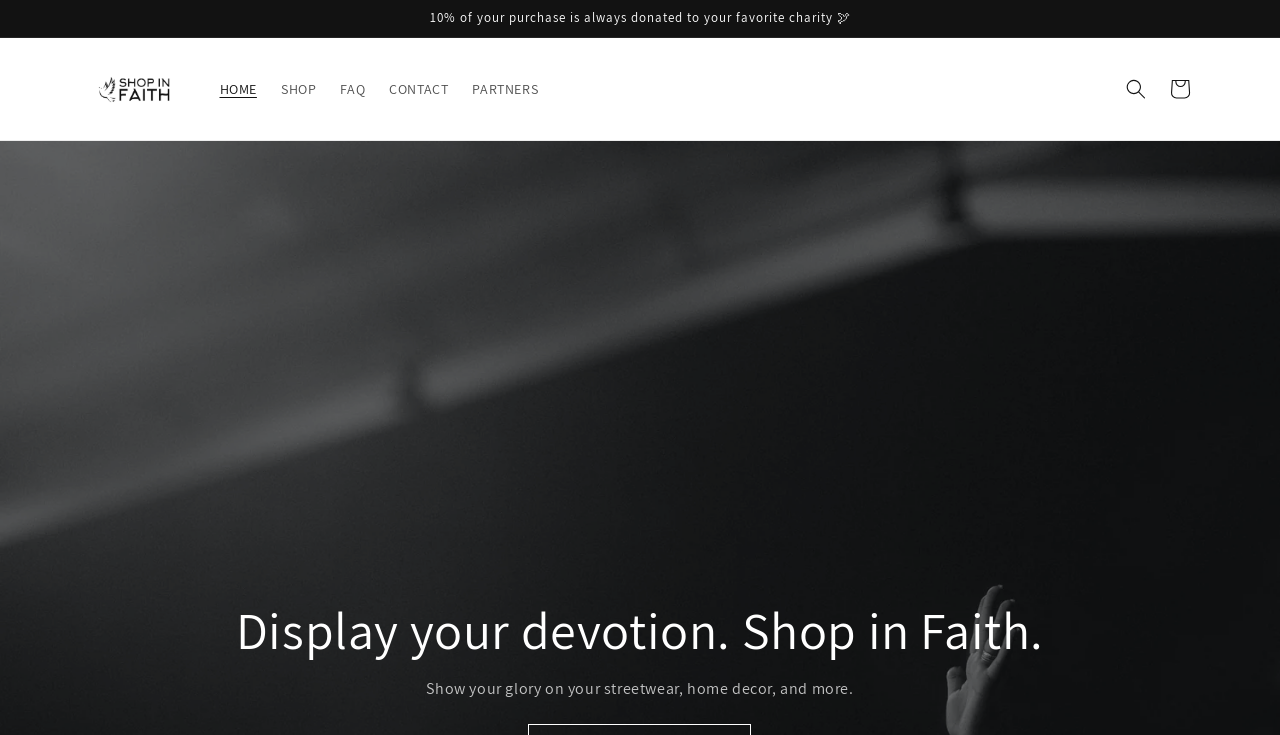Create a detailed description of the webpage's content and layout.

The webpage is titled "shop in faith" and has a prominent announcement at the top, taking up about 5% of the screen, stating that 10% of every purchase is donated to the customer's favorite charity. Below this announcement, there is a heading with the same title "shop in faith" accompanied by a linked image. 

To the right of the title, there is a navigation menu with five links: "HOME", "SHOP", "FAQ", "CONTACT", and "PARTNERS", each taking up about 5% of the screen width. 

At the top right corner, there is a search button with a dropdown dialog. Next to it, there is a "Cart" link. 

The main content of the page starts below the navigation menu, with a heading that reads "Display your devotion. Shop in Faith." followed by a paragraph of text that encourages customers to show their faith through streetwear, home decor, and more.